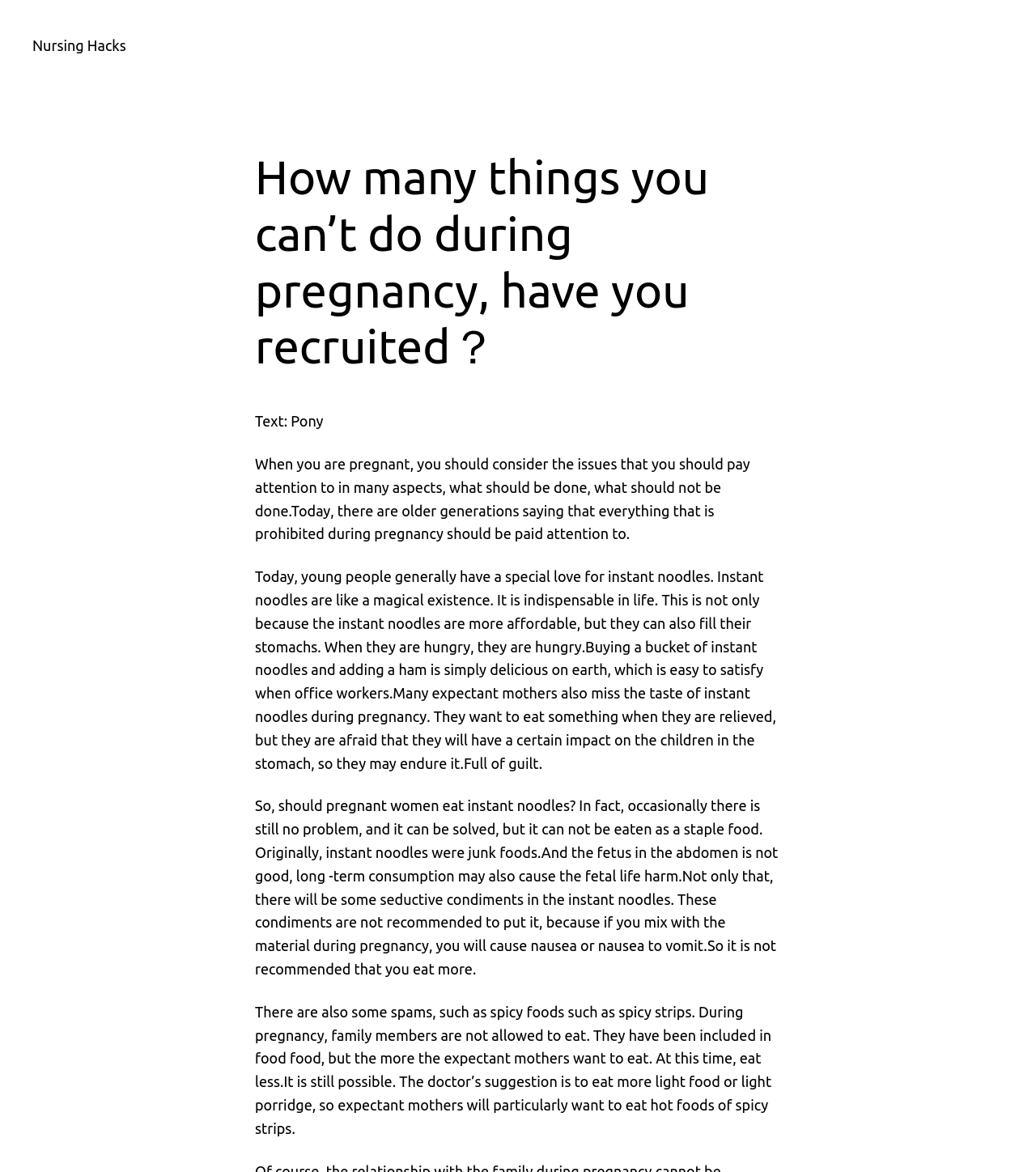From the element description: "Nursing Hacks", extract the bounding box coordinates of the UI element. The coordinates should be expressed as four float numbers between 0 and 1, in the order [left, top, right, bottom].

[0.031, 0.031, 0.122, 0.045]